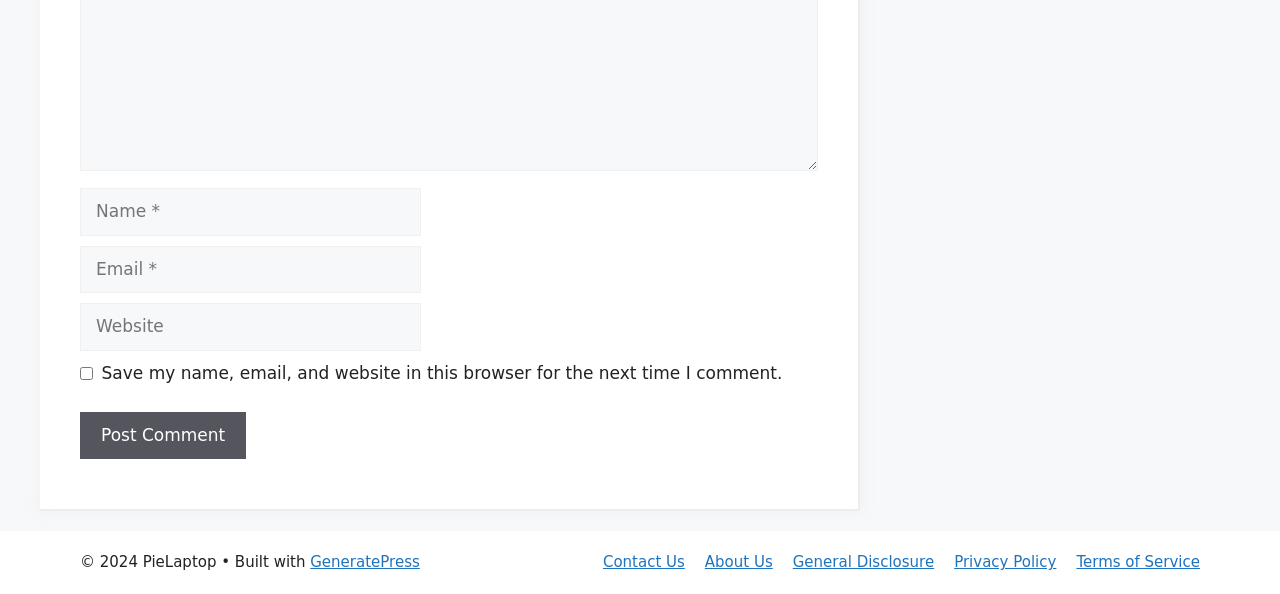Determine the bounding box coordinates of the element's region needed to click to follow the instruction: "Enter your name". Provide these coordinates as four float numbers between 0 and 1, formatted as [left, top, right, bottom].

[0.062, 0.317, 0.329, 0.397]